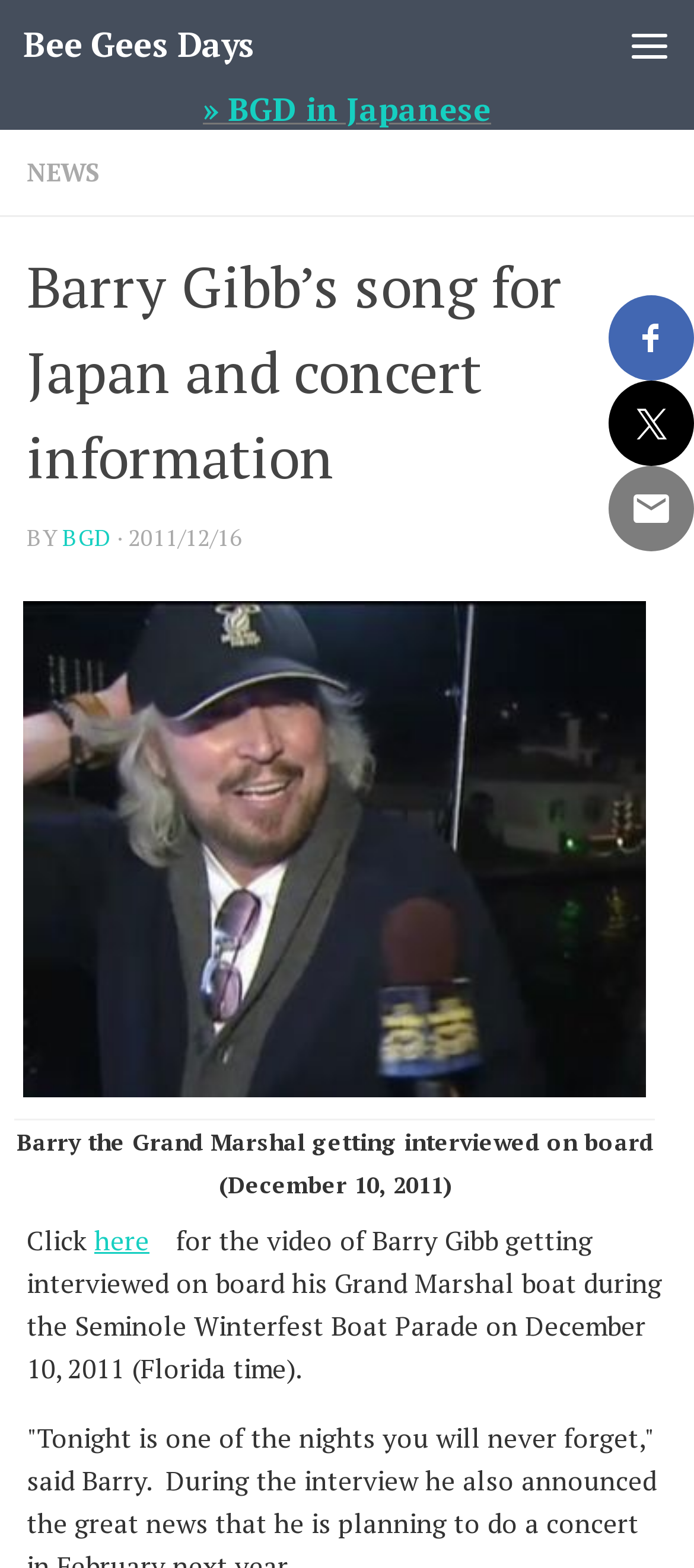Describe the entire webpage, focusing on both content and design.

The webpage is about Barry Gibb's song for Japan and concert information. At the top, there is a navigation section with links to "Skip to content" and "Bee Gees Days". A "Menu" button is also located at the top right corner. Below the navigation section, there are three links with accompanying images, arranged horizontally.

The main content of the webpage is divided into sections. The first section has a heading that reads "Barry Gibb’s song for Japan and concert information". Below the heading, there is a news article with a publication date of December 16, 2011. The article has a table with a single row, containing an image of Barry Gibb being interviewed on board his Grand Marshal boat. The image is accompanied by a caption.

Above the image, there is a paragraph of text that describes the content of the video, which can be accessed by clicking on the "here" link. The text explains that the video is an interview with Barry Gibb on board his Grand Marshal boat during the Seminole Winterfest Boat Parade on December 10, 2011.